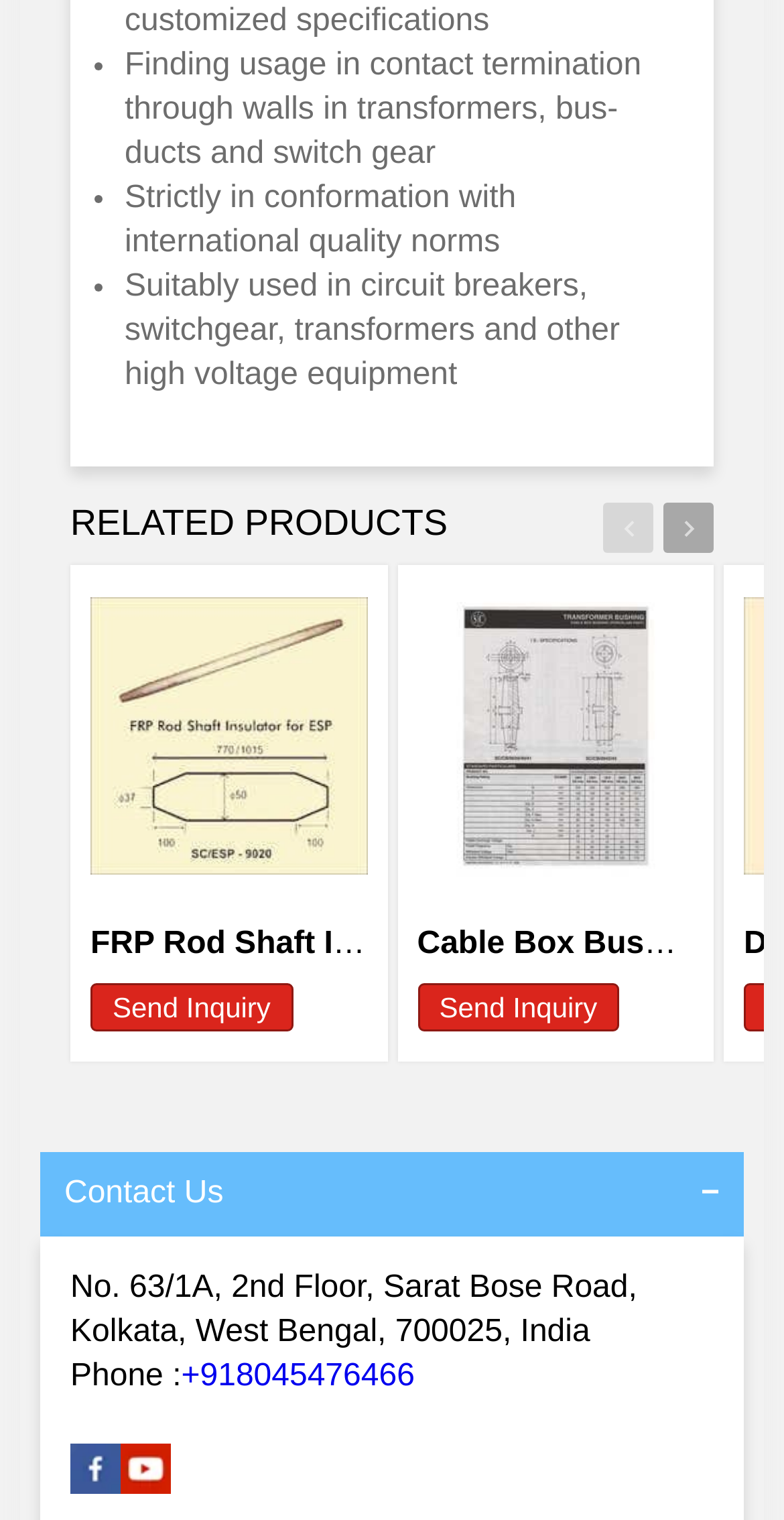Please identify the bounding box coordinates of the clickable element to fulfill the following instruction: "Click on Facebook". The coordinates should be four float numbers between 0 and 1, i.e., [left, top, right, bottom].

[0.09, 0.966, 0.154, 0.987]